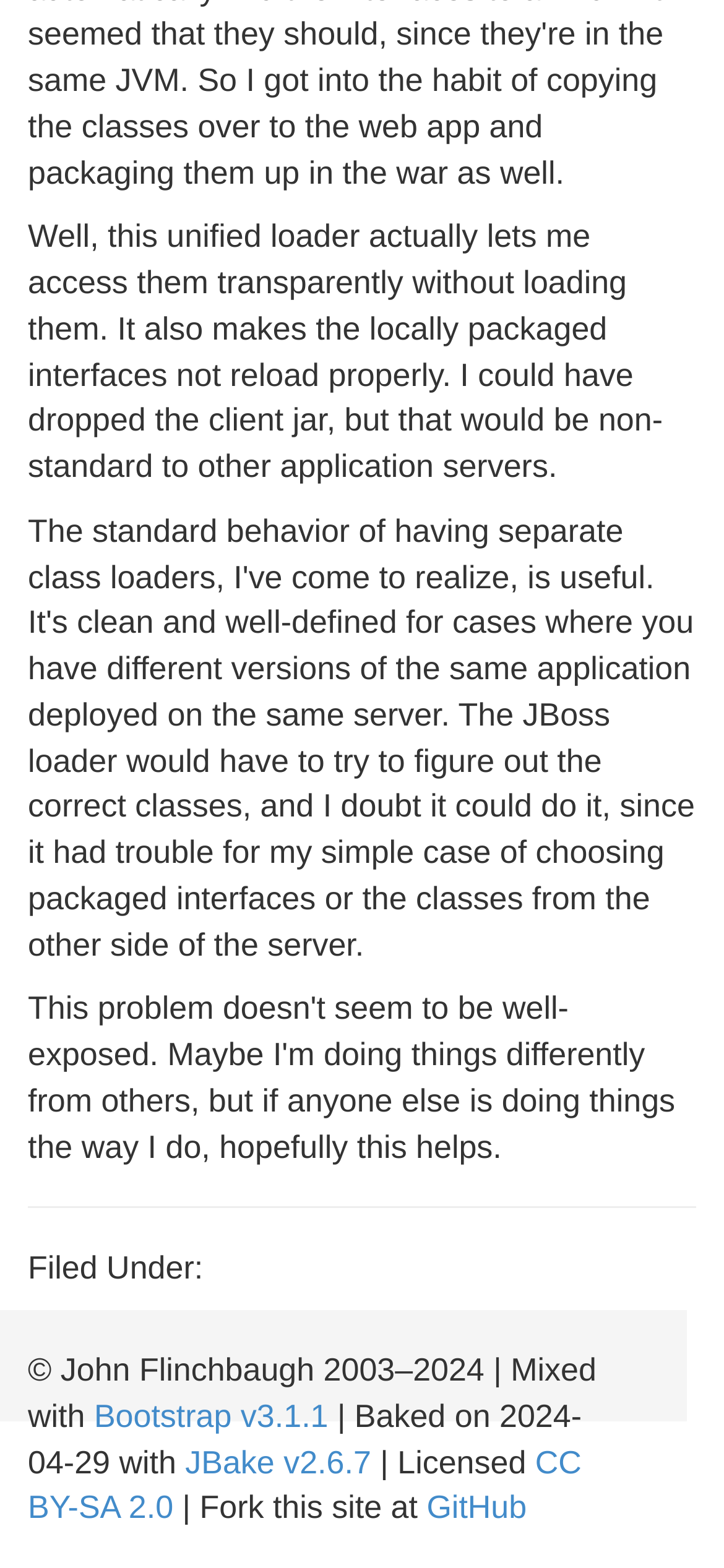What is the platform where the site can be forked?
Please give a well-detailed answer to the question.

The platform where the site can be forked is mentioned in the link 'GitHub' at the bottom of the webpage, which is part of the footer section and provides a way to contribute to the site's development.